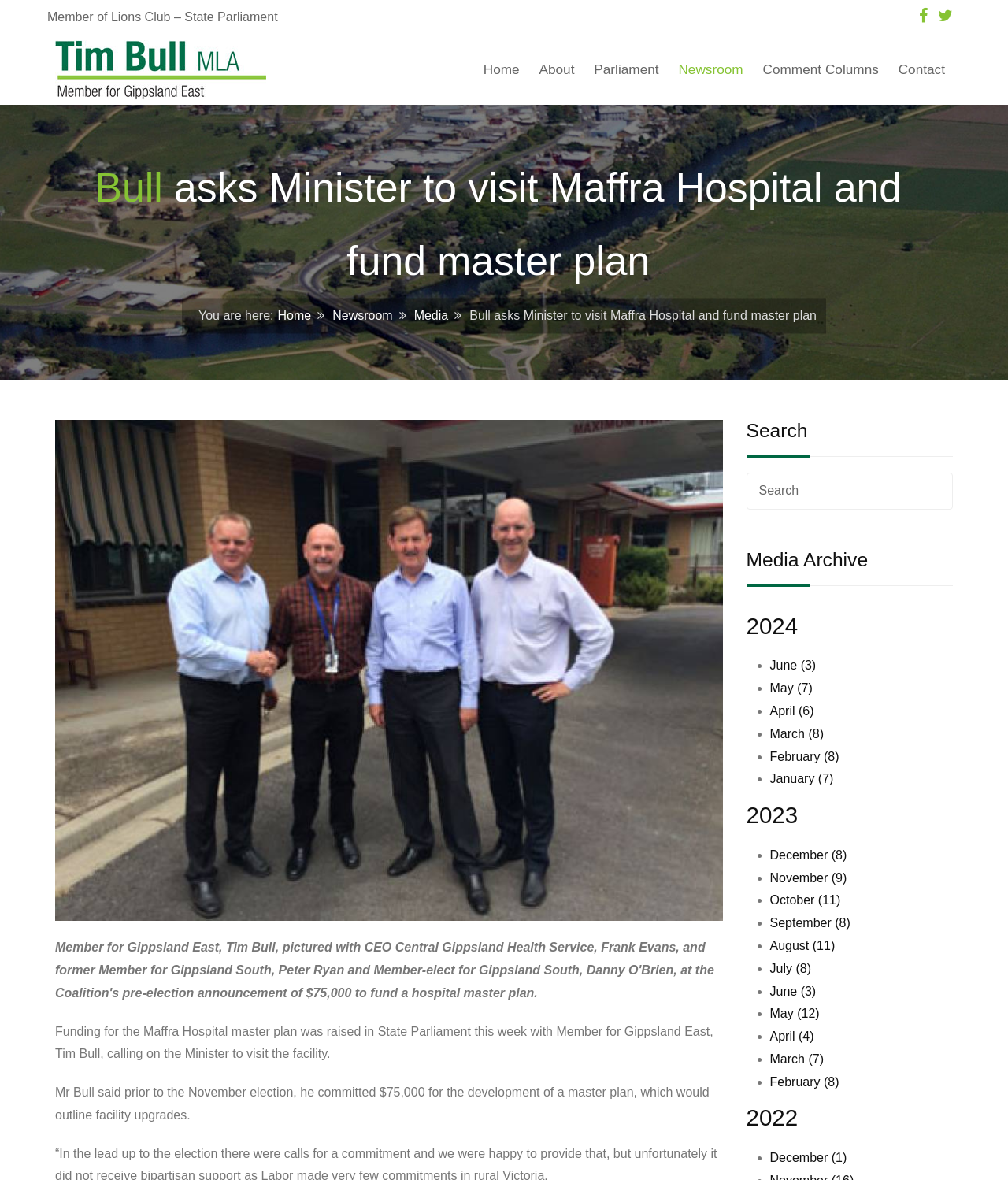Specify the bounding box coordinates of the area to click in order to execute this command: 'Read the 'Newsroom' article'. The coordinates should consist of four float numbers ranging from 0 to 1, and should be formatted as [left, top, right, bottom].

[0.665, 0.029, 0.745, 0.089]